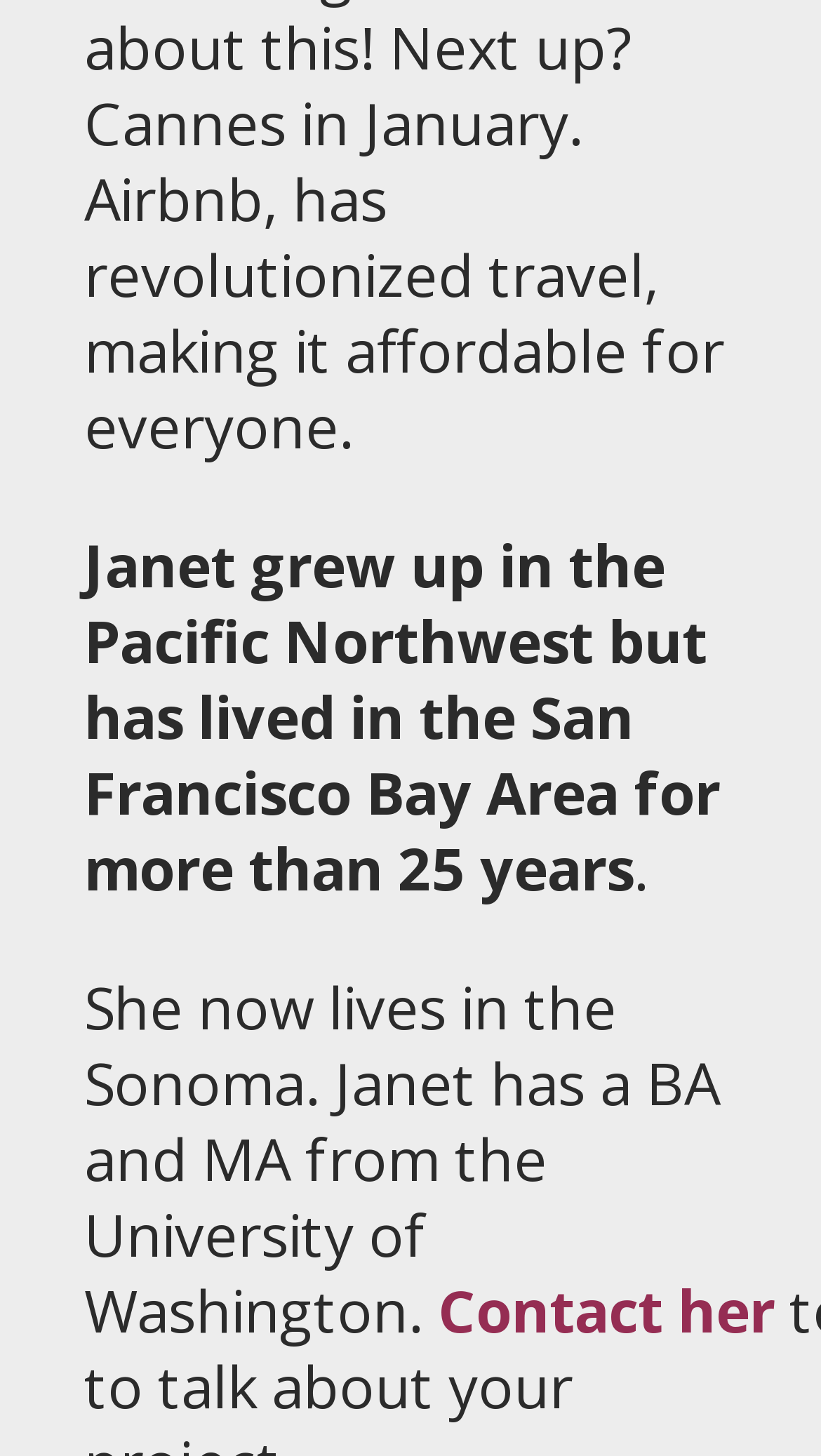Given the following UI element description: "info@circ.energy", find the bounding box coordinates in the webpage screenshot.

None